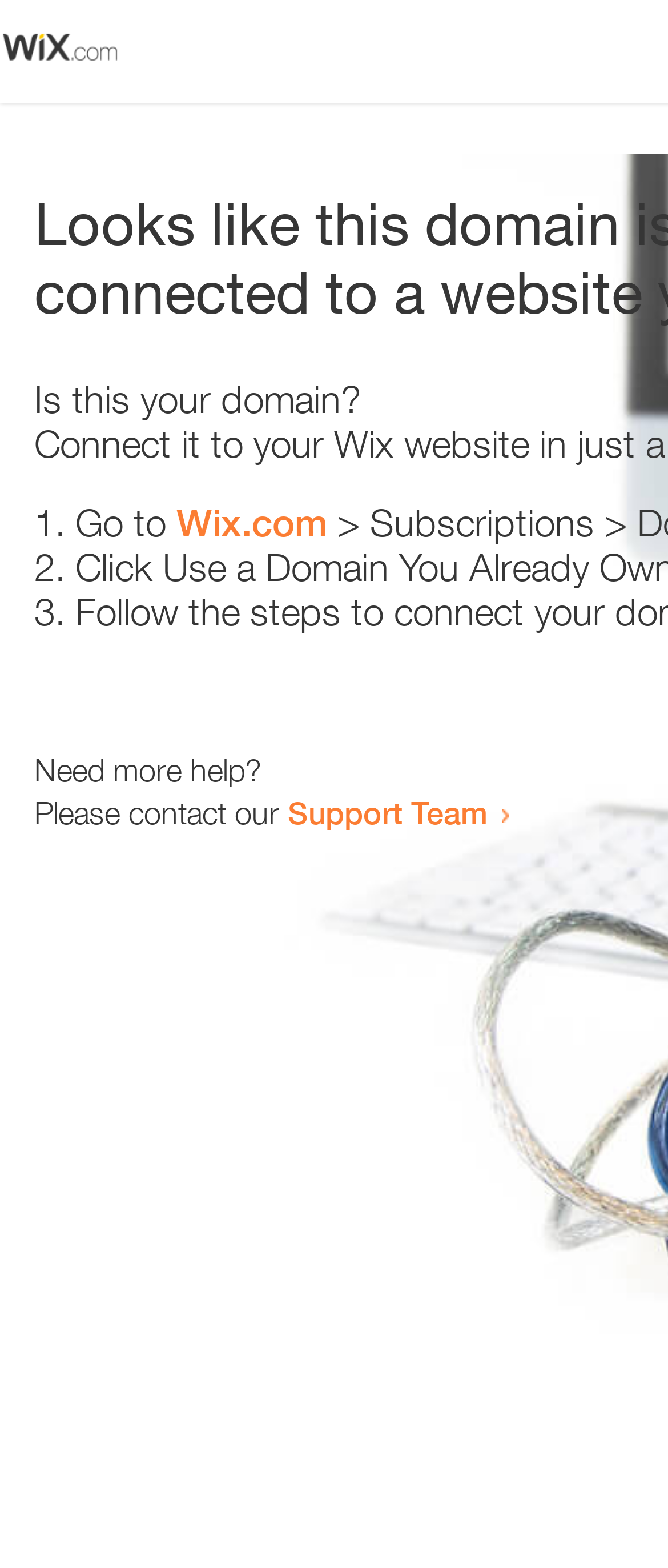Generate a comprehensive description of the webpage.

The webpage appears to be an error page, with a small image at the top left corner. Below the image, there is a heading that reads "Is this your domain?" centered on the page. 

Underneath the heading, there is a numbered list with three items. The first item starts with "1." and is followed by the text "Go to" and a link to "Wix.com". The second item starts with "2." and the third item starts with "3.", but their contents are not specified. 

At the bottom of the page, there is a section that provides additional help options. It starts with the text "Need more help?" and is followed by a sentence that reads "Please contact our". This sentence is completed with a link to the "Support Team".